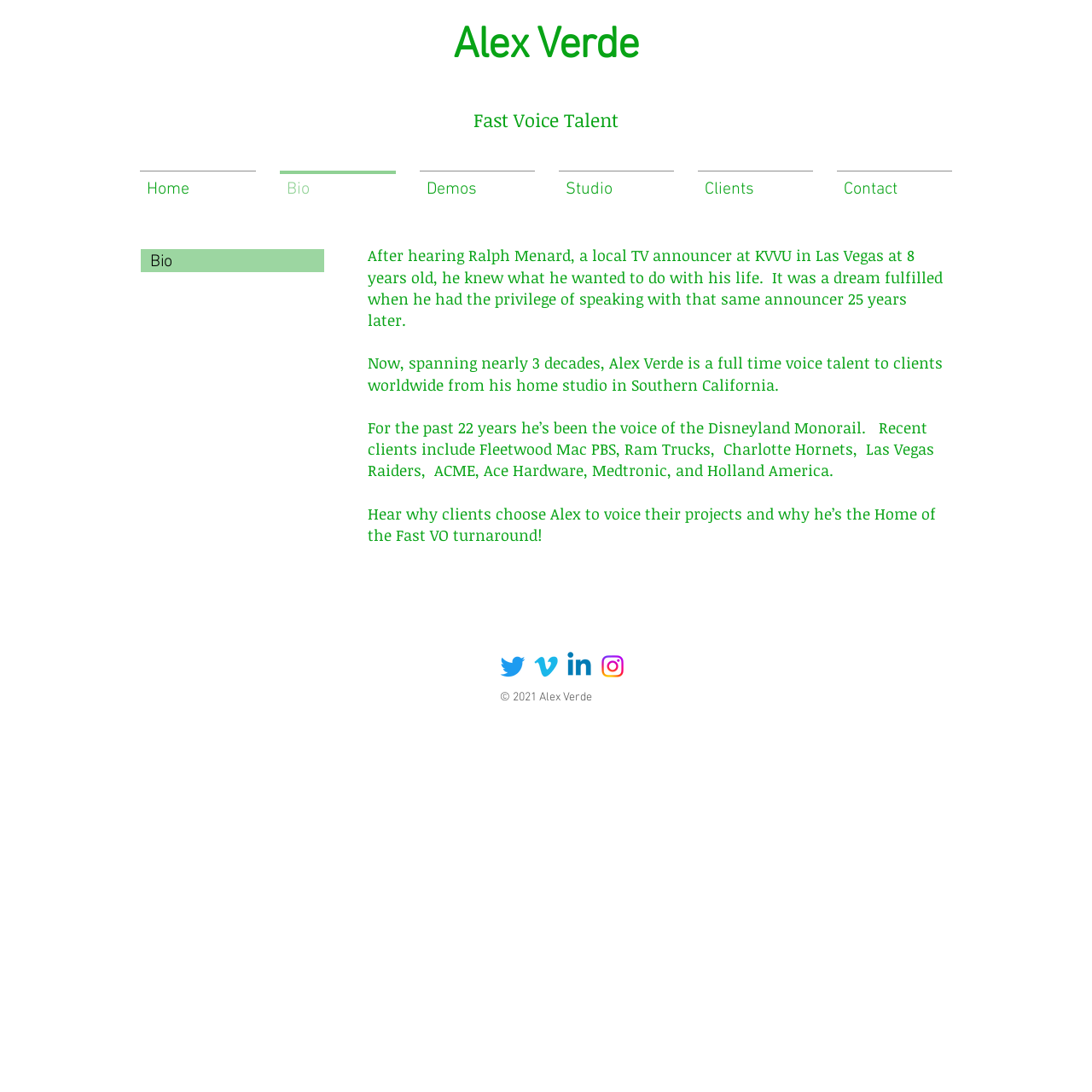Respond with a single word or short phrase to the following question: 
What is the copyright year mentioned at the bottom of the webpage?

2021